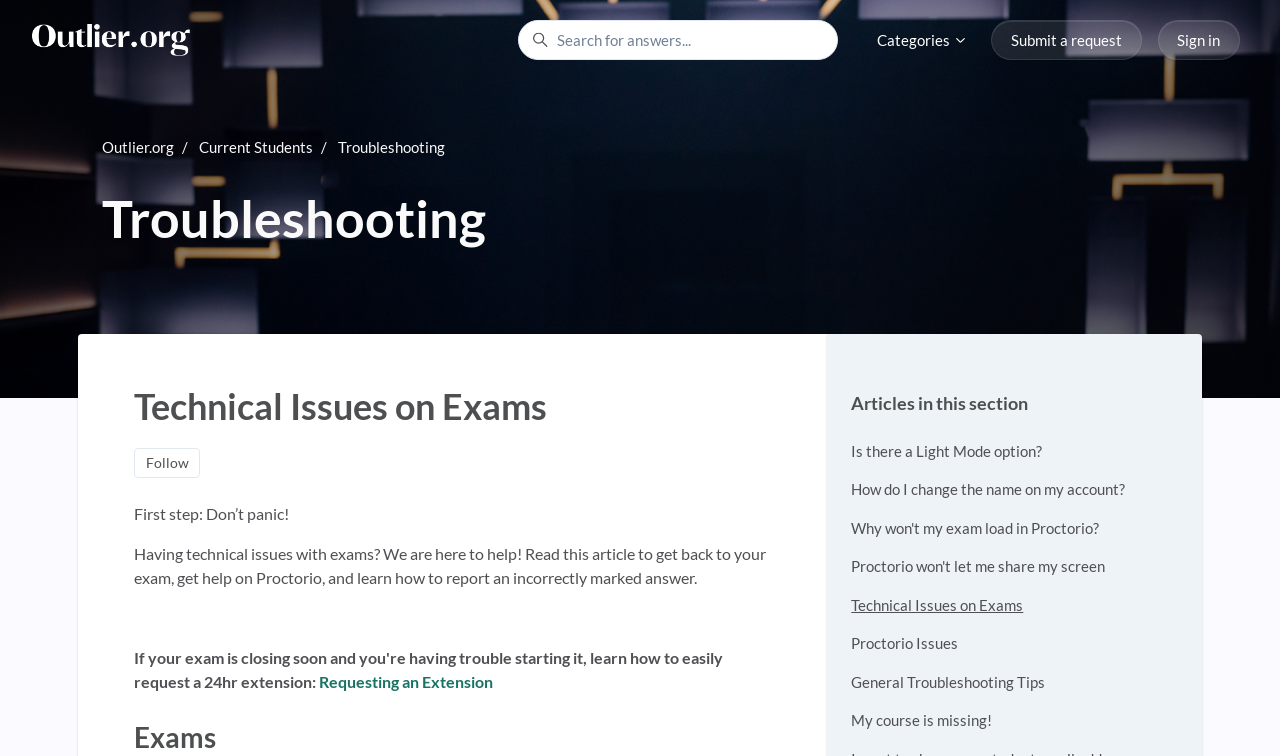Summarize the contents and layout of the webpage in detail.

This webpage is about technical issues on exams, specifically providing help and resources for students experiencing problems. At the top left, there is a link to the Outlier.org Help Center home page, accompanied by an image. Next to it, there is a search bar where users can search for answers. On the top right, there are three links: "Categories", "Submit a request", and "Sign in".

Below the top navigation, there is a navigation menu indicating the current location, with links to "Outlier.org", "Current Students", and "Troubleshooting". The main content of the page is divided into sections. The first section has a heading "Troubleshooting" and a subheading "Technical Issues on Exams". This section provides a brief introduction to the article, stating "First step: Don’t panic! Having technical issues with exams? We are here to help! Read this article to get back to your exam, get help on Proctorio, and learn how to report an incorrectly marked answer."

Below this introduction, there is a link to "Requesting an Extension". The next section is headed "Exams" and contains a link with an image. Following this, there is a section headed "Articles in this section" which lists several links to related articles, including "Is there a Light Mode option?", "How do I change the name on my account?", and several others related to Proctorio and technical issues on exams.